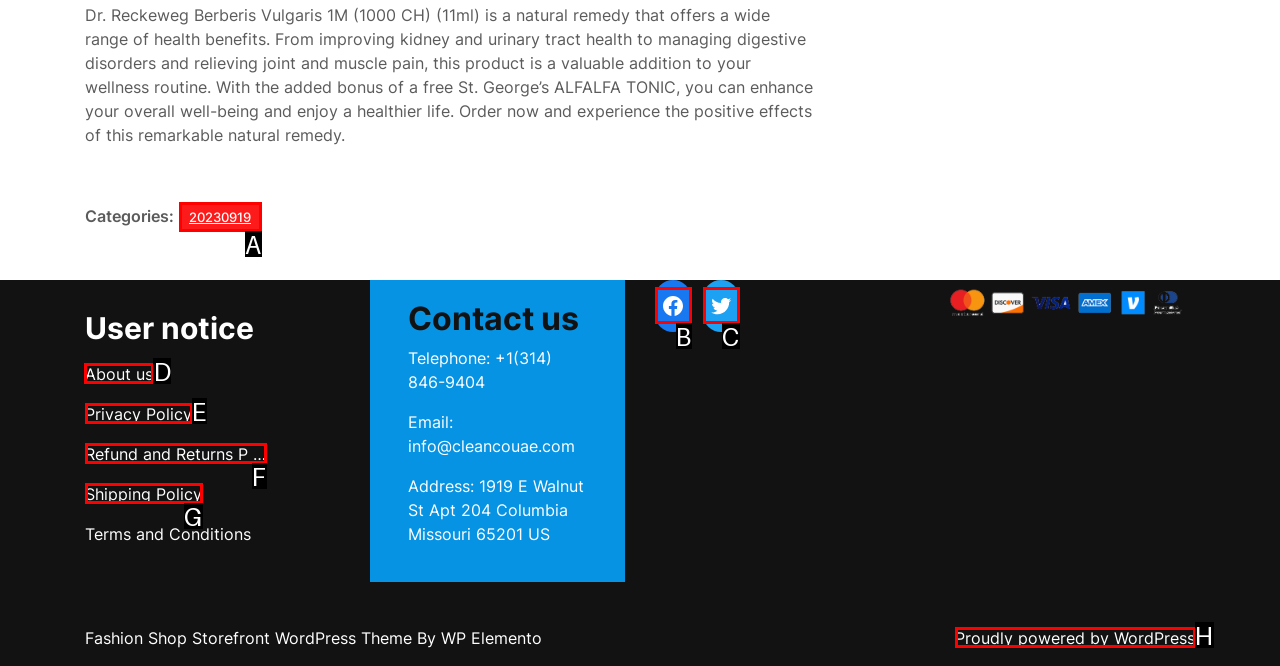Determine the right option to click to perform this task: Click on the 'About us' link
Answer with the correct letter from the given choices directly.

D